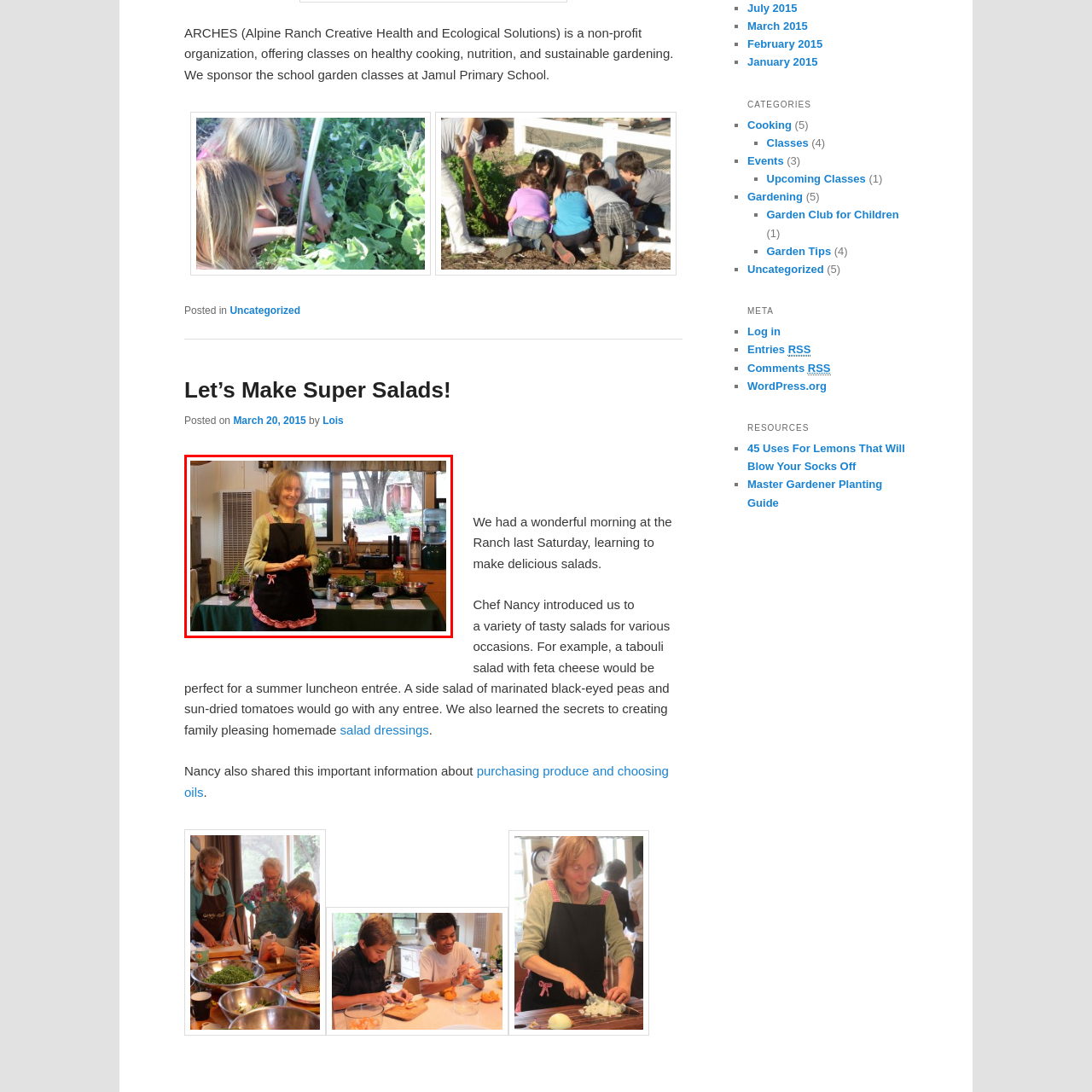Describe in detail the portion of the image that is enclosed within the red boundary.

In this cheerful kitchen setting, a woman stands smiling, wearing a black apron with pink trim over a green sweater. She appears to be preparing for a culinary class, surrounded by an array of fresh ingredients displayed on a table covered with a green cloth. The table is adorned with bowls containing various vegetables and herbs, hinting at the healthy recipes being taught. Natural light streams in through large windows, illuminating the rustic interior and the peaceful outdoor view, which features trees and a glimpse of a nearby building. This atmosphere sets the stage for a delightful cooking session focused on creating nutritious salads, as part of the programming by ARCHES, a non-profit dedicated to promoting healthy cooking, nutrition, and sustainable gardening practices.